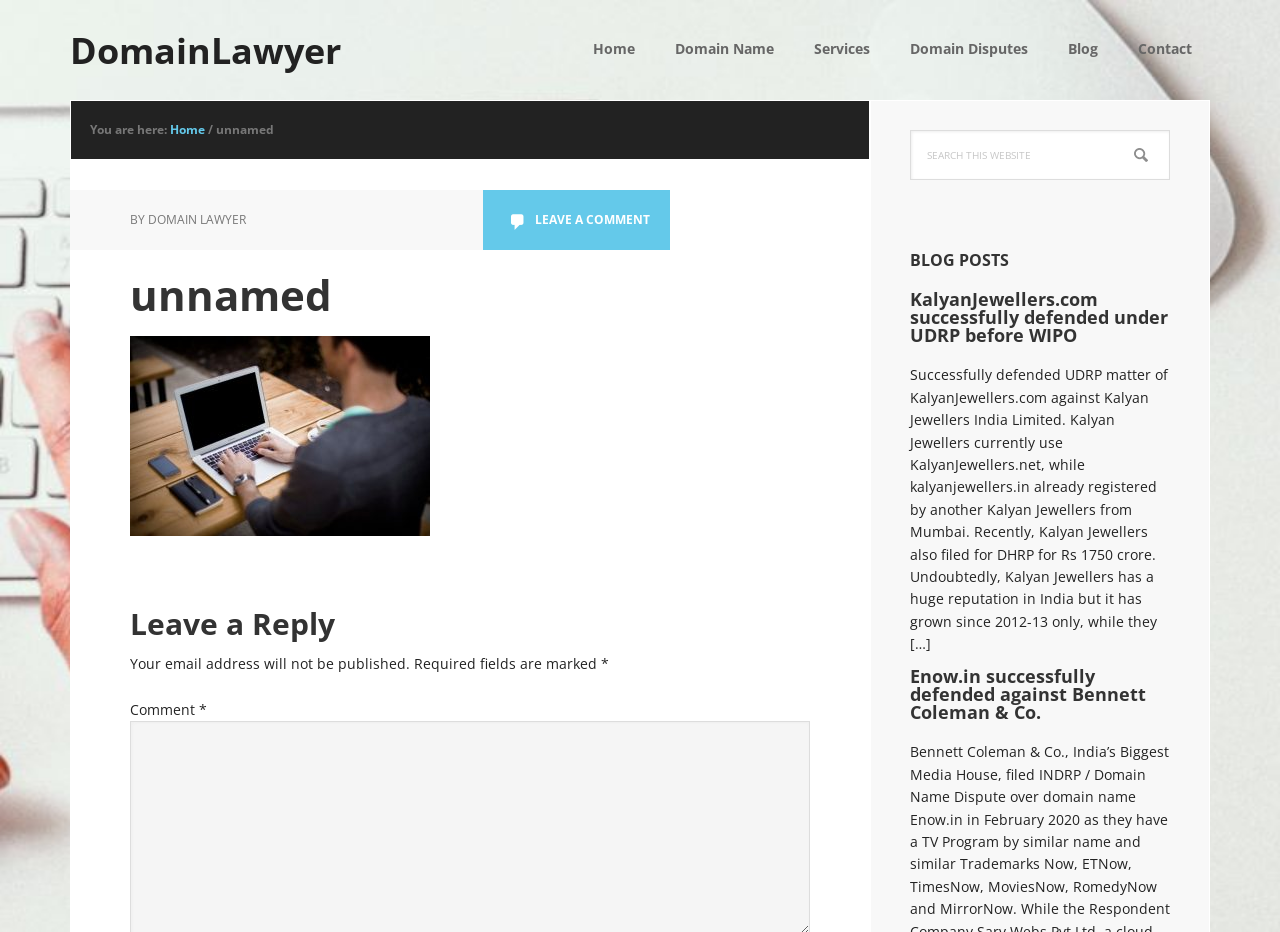Show me the bounding box coordinates of the clickable region to achieve the task as per the instruction: "Visit Privacy page".

None